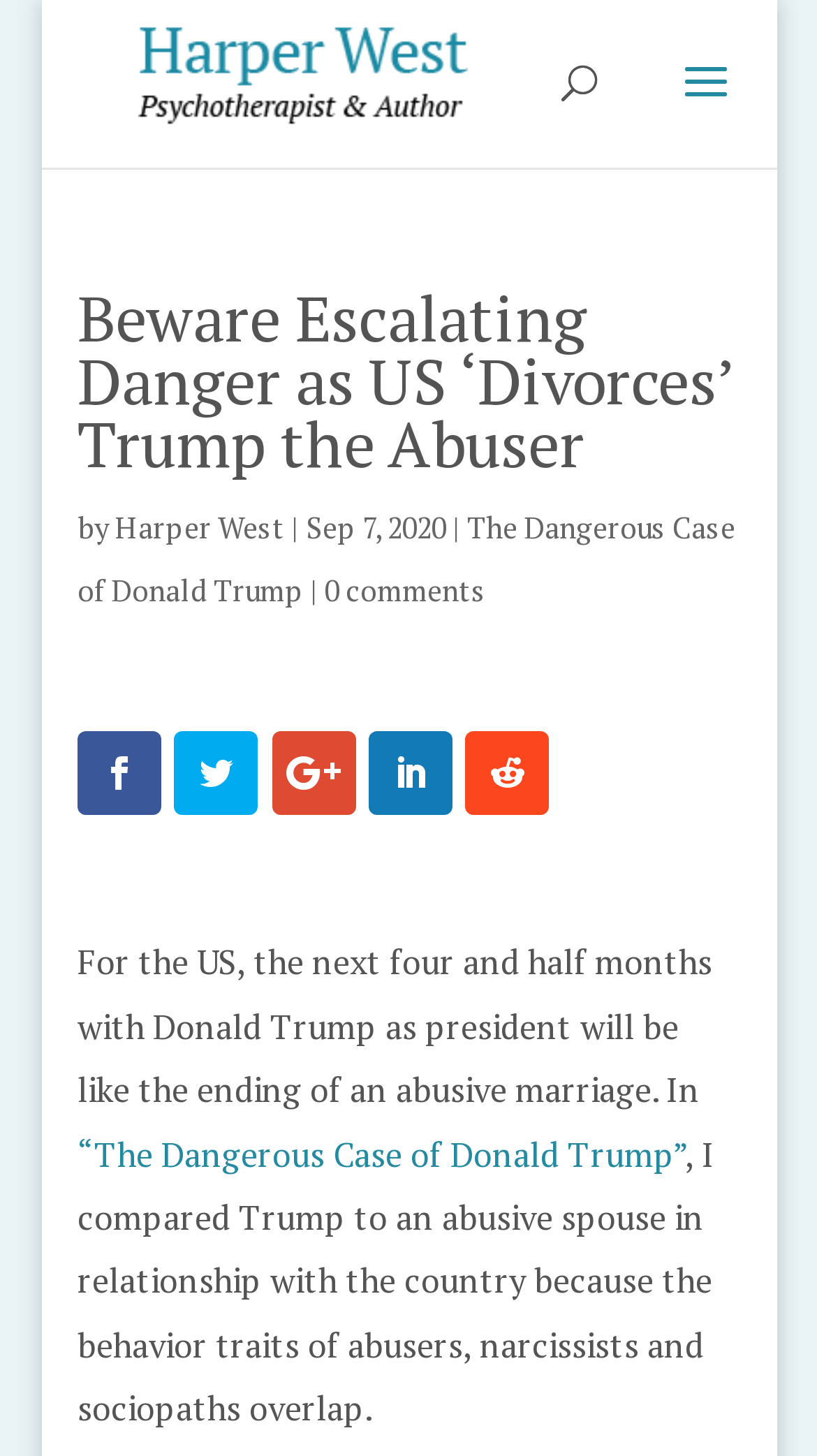Locate the UI element described by alt="Harper West" in the provided webpage screenshot. Return the bounding box coordinates in the format (top-left x, top-left y, bottom-right x, bottom-right y), ensuring all values are between 0 and 1.

[0.105, 0.04, 0.574, 0.069]